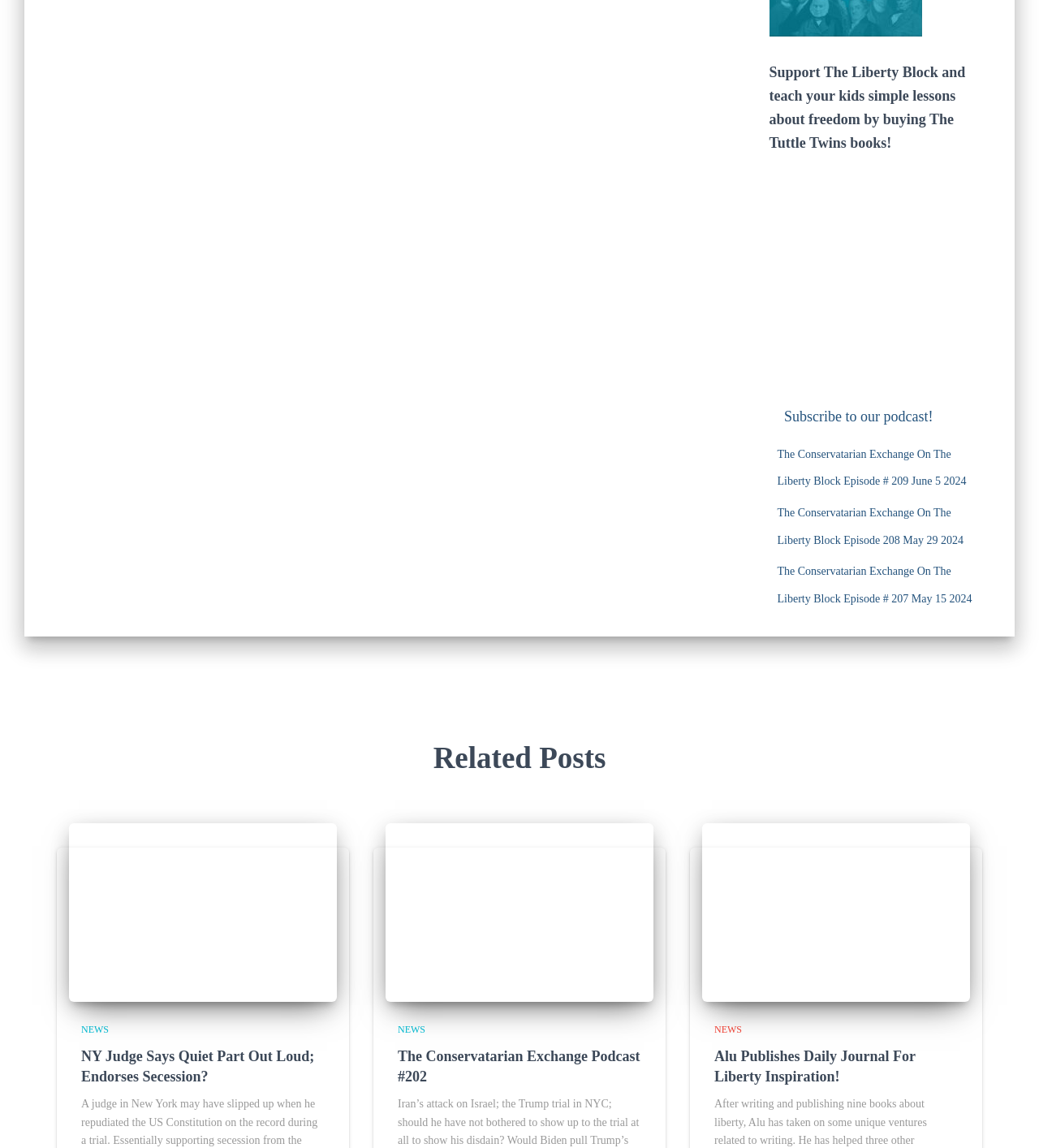How many podcast episodes are listed on the webpage?
Look at the image and construct a detailed response to the question.

I can see that there are three links with episode numbers and dates, which suggests that there are at least three podcast episodes listed on the webpage.